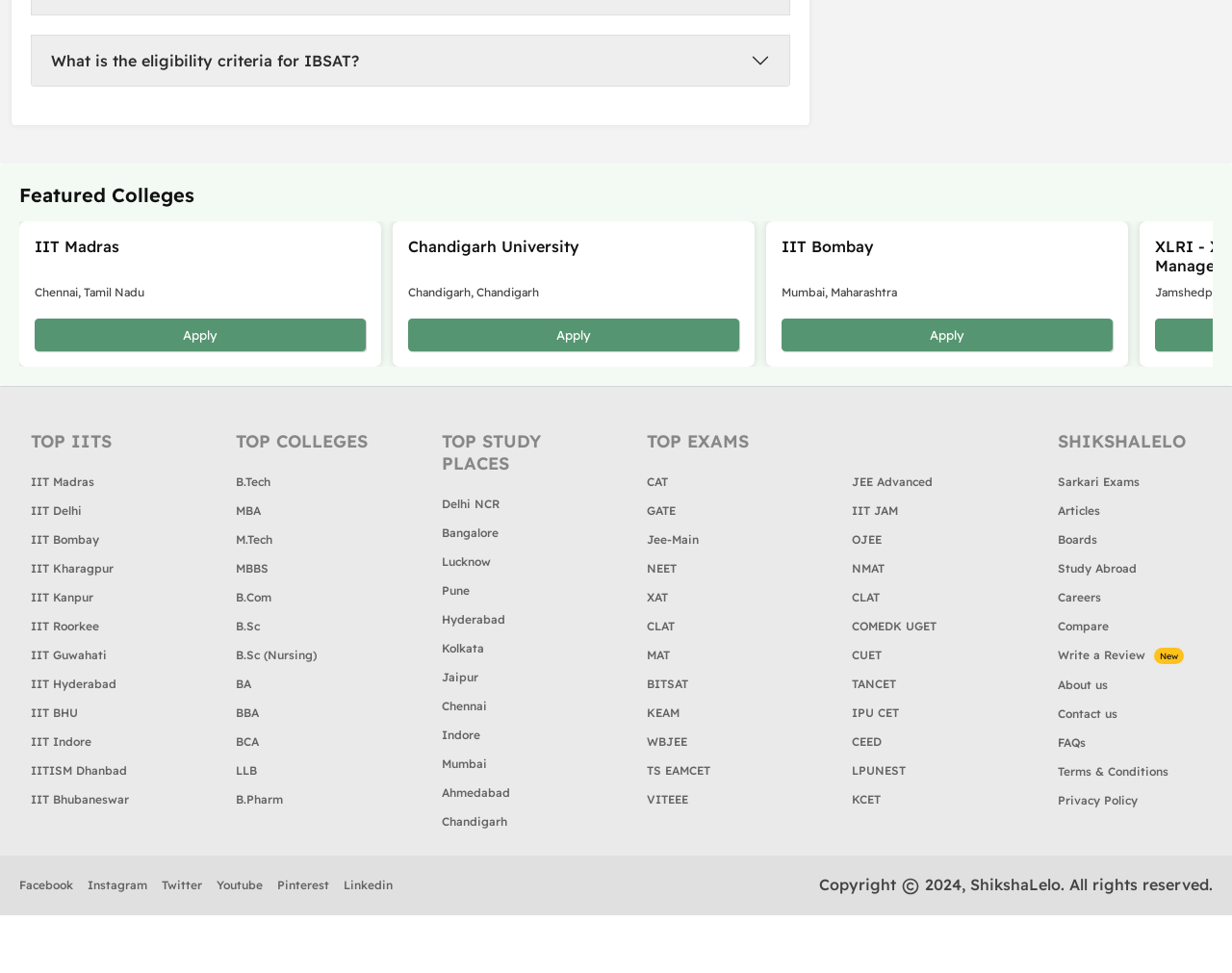How many colleges are featured?
Carefully analyze the image and provide a detailed answer to the question.

I counted the number of links under the 'Featured Colleges' heading, which are IIT Madras, Chandigarh University, and IIT Bombay, so there are 3 featured colleges.